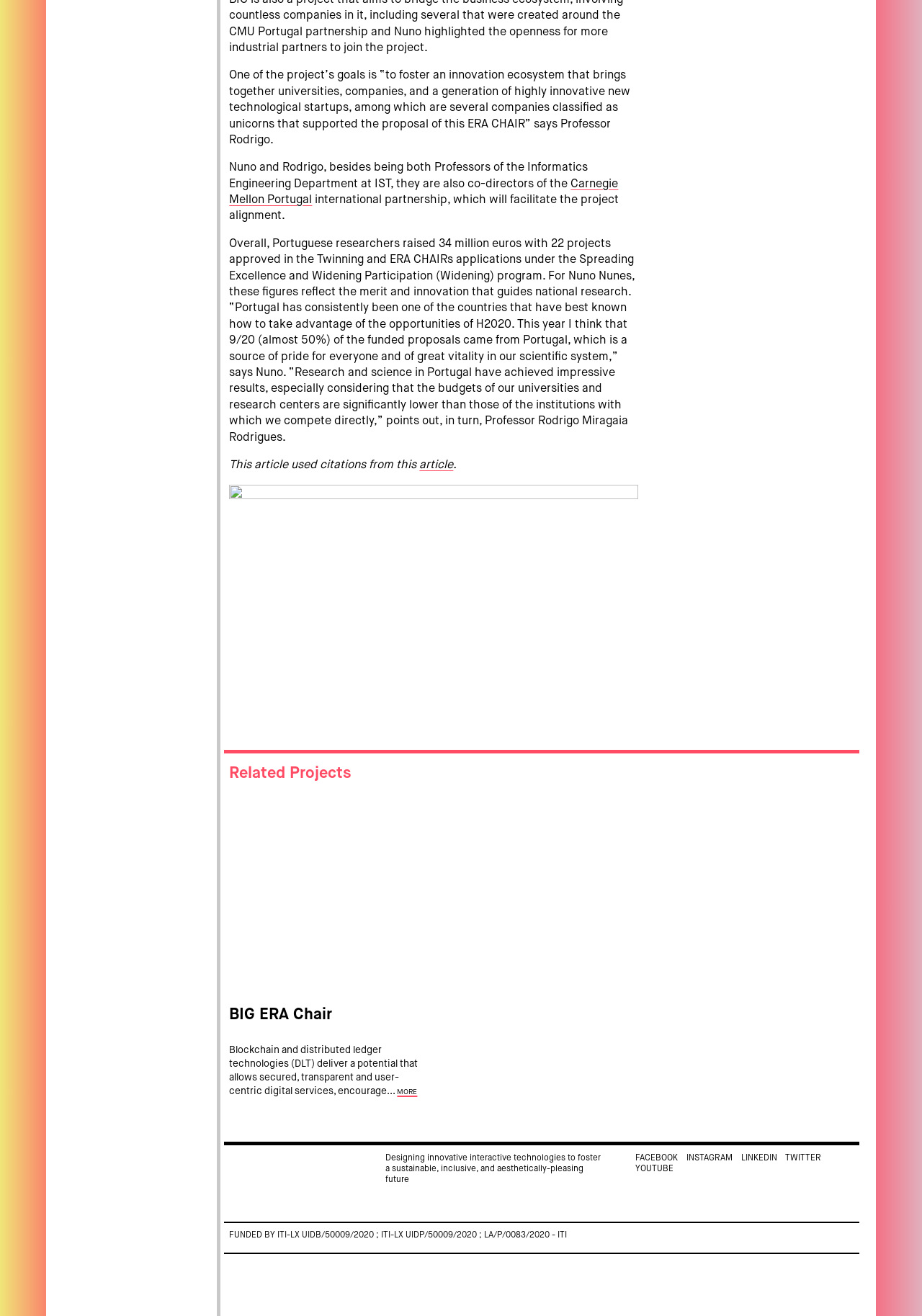Determine the bounding box for the UI element described here: "<img src="https://iti.larsys.pt/wp-content/uploads/2023/05/IST_A_RGB_POS-1.png">".

[0.384, 0.961, 0.52, 0.999]